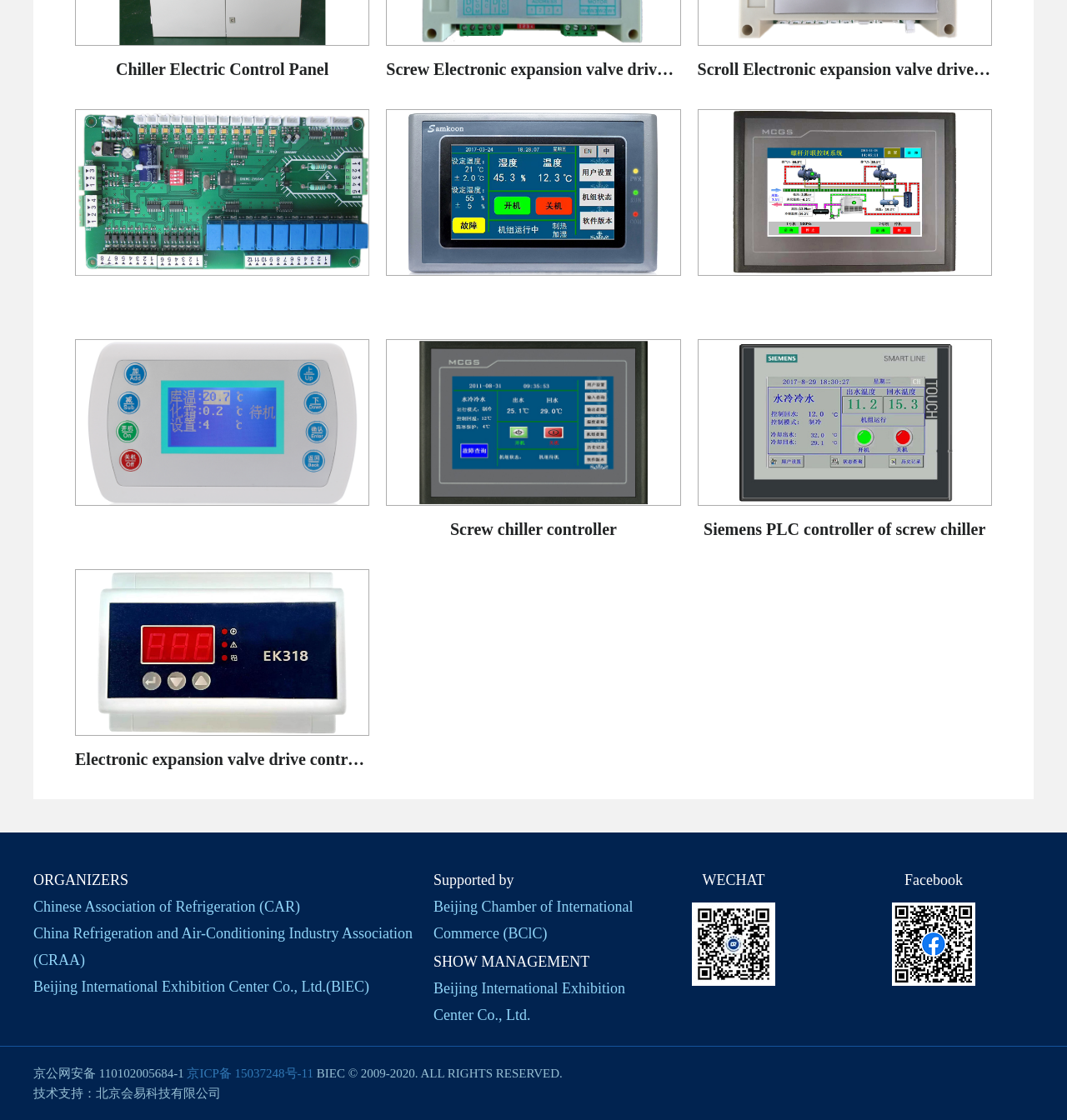Identify the bounding box coordinates of the region that should be clicked to execute the following instruction: "View the image of Screw Electronic expansion valve drive controller".

[0.383, 0.098, 0.617, 0.246]